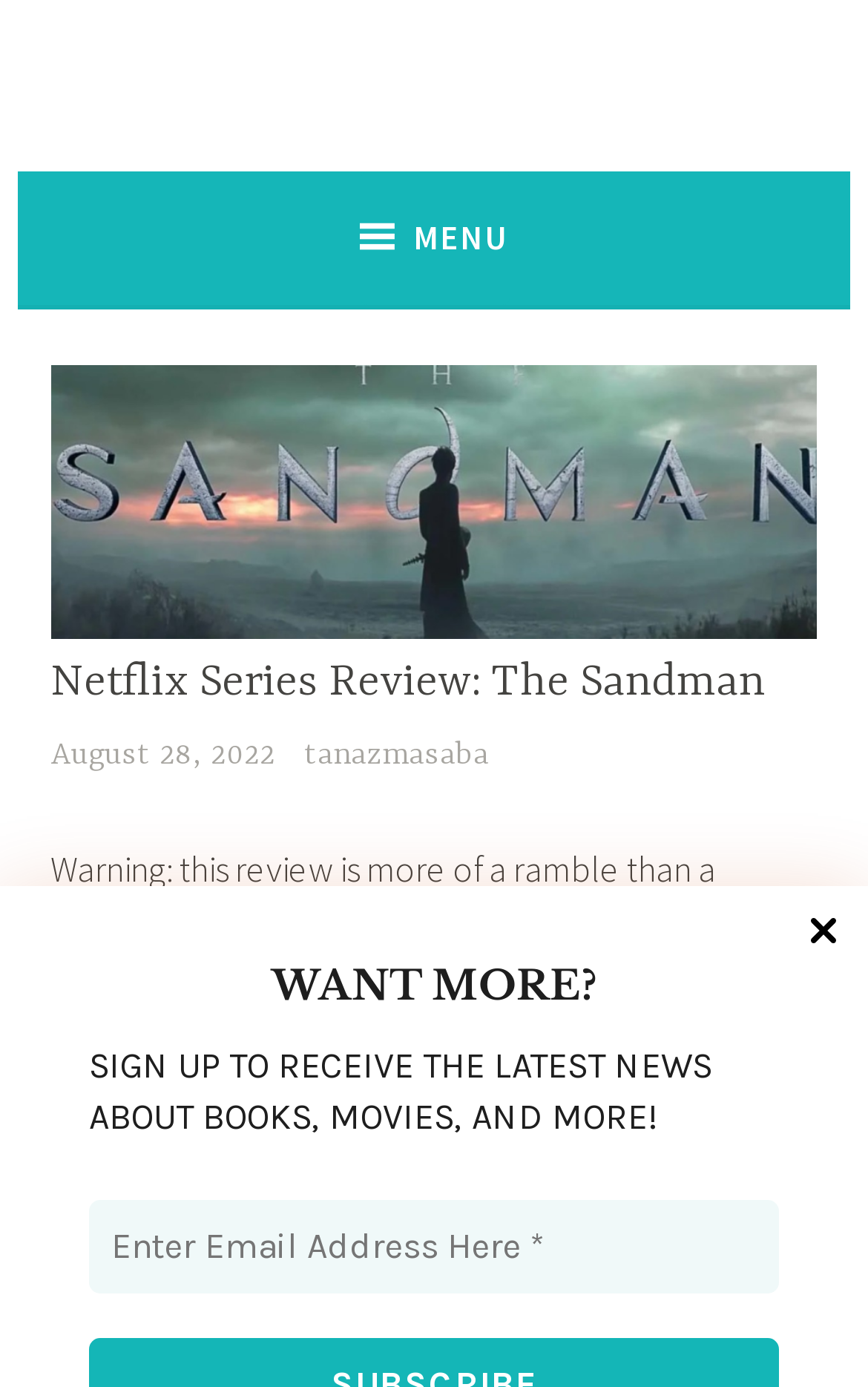Locate the bounding box coordinates of the element I should click to achieve the following instruction: "Read the review of The Sandman on Netflix".

[0.058, 0.47, 0.942, 0.514]